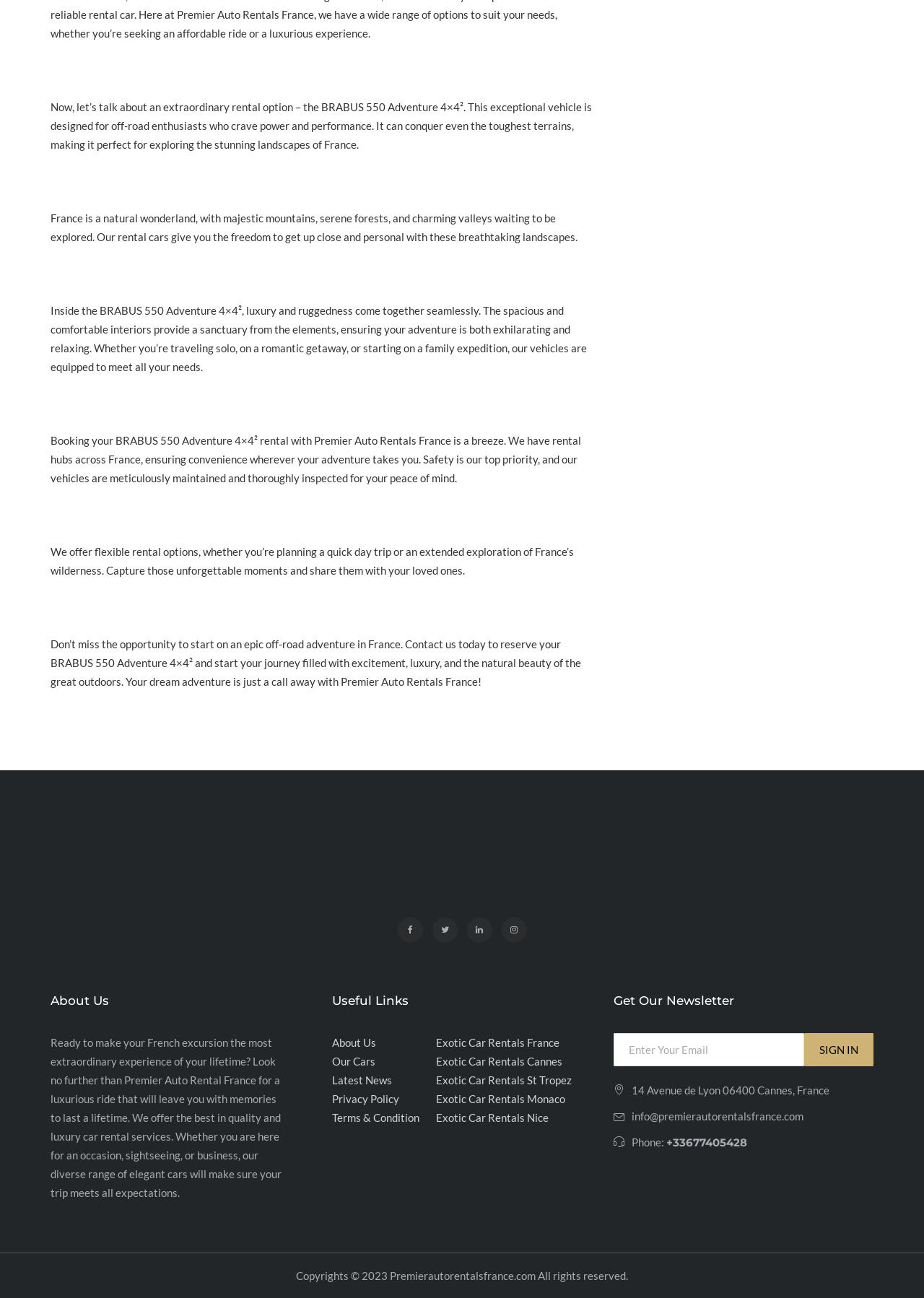Please specify the bounding box coordinates for the clickable region that will help you carry out the instruction: "Fill in the contact form".

[0.664, 0.796, 0.945, 0.833]